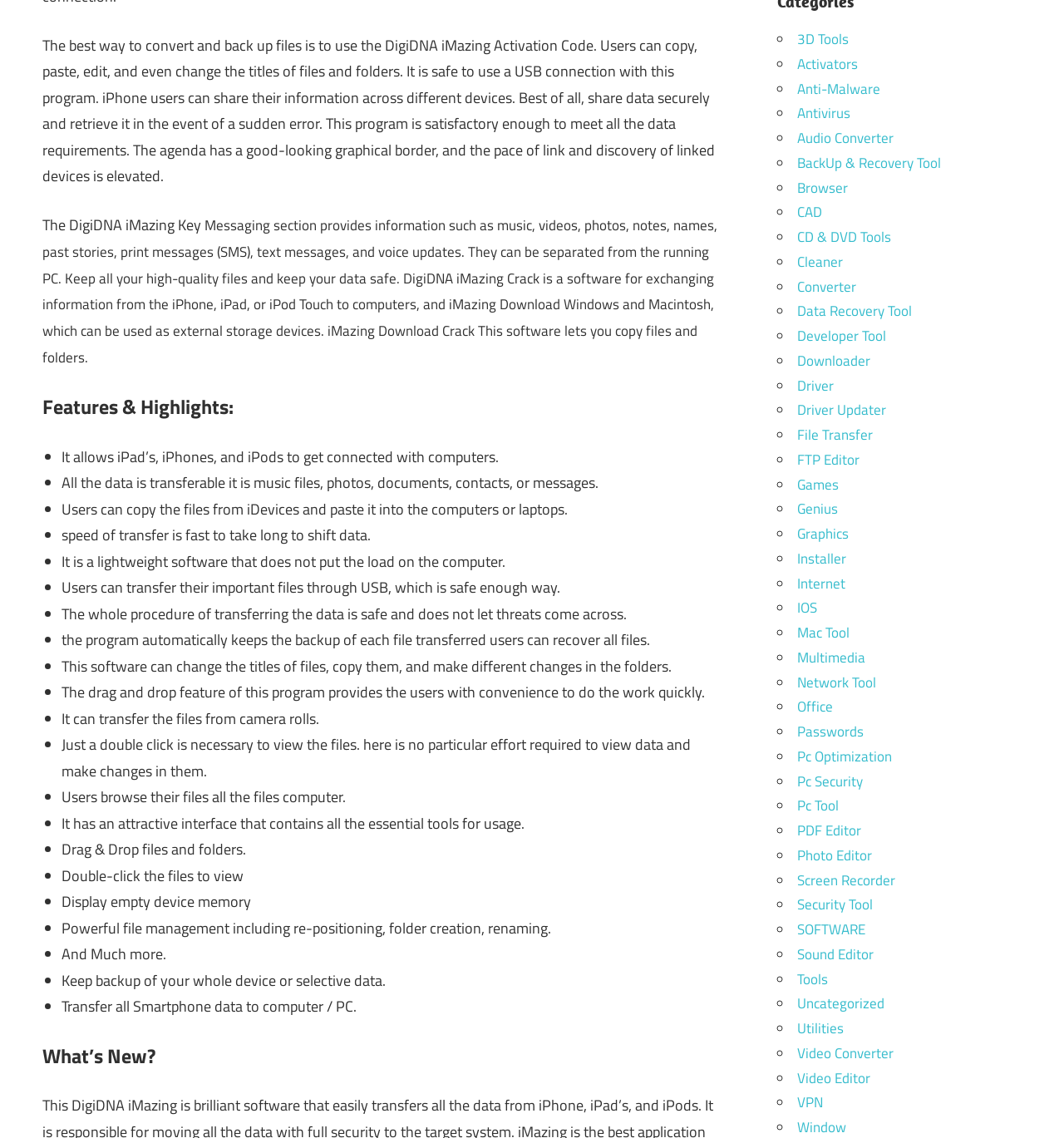Kindly determine the bounding box coordinates of the area that needs to be clicked to fulfill this instruction: "Click on '3D Tools'".

[0.729, 0.025, 0.797, 0.044]